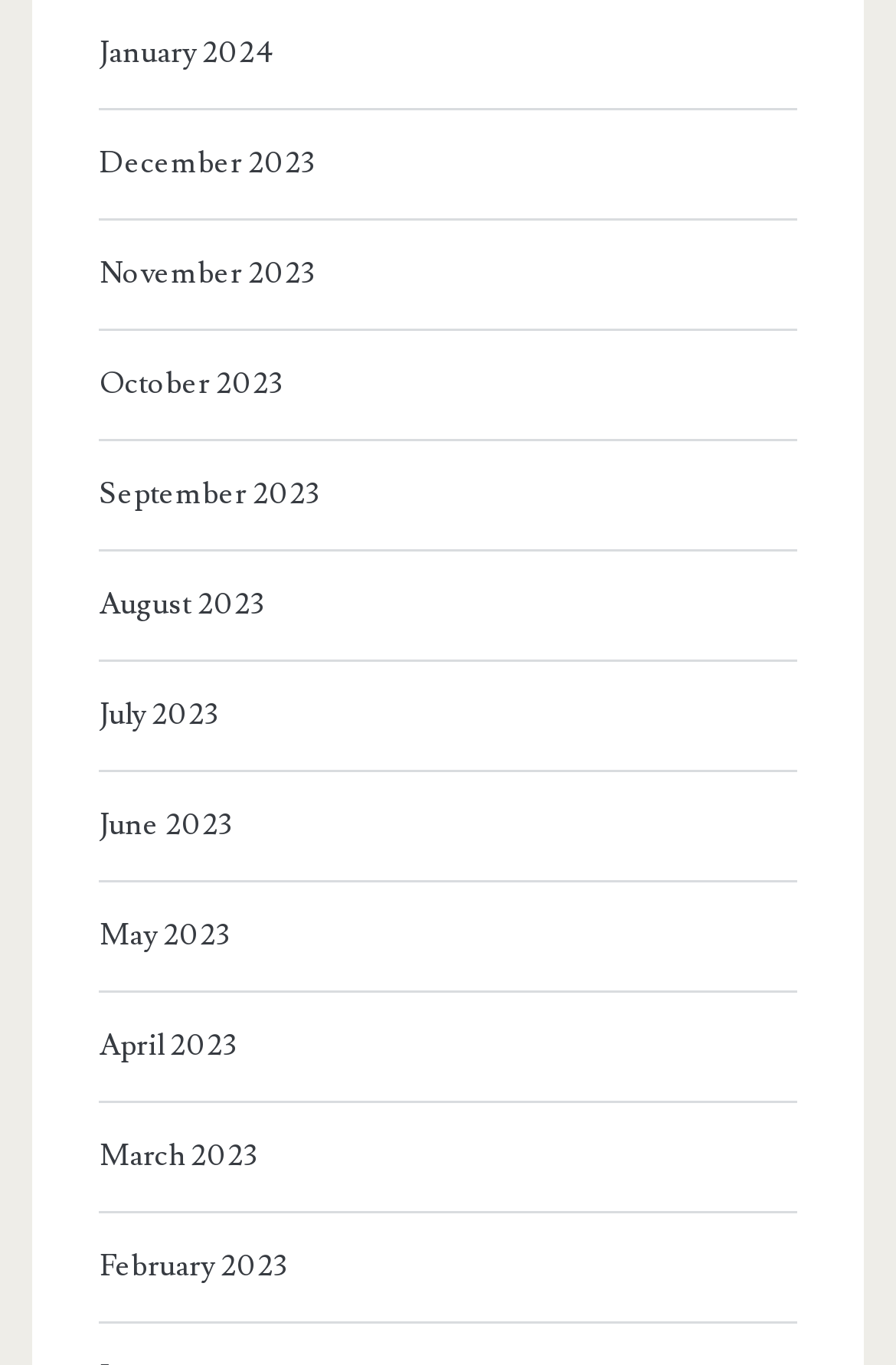Please determine the bounding box coordinates for the element that should be clicked to follow these instructions: "access October 2023".

[0.111, 0.26, 0.872, 0.301]